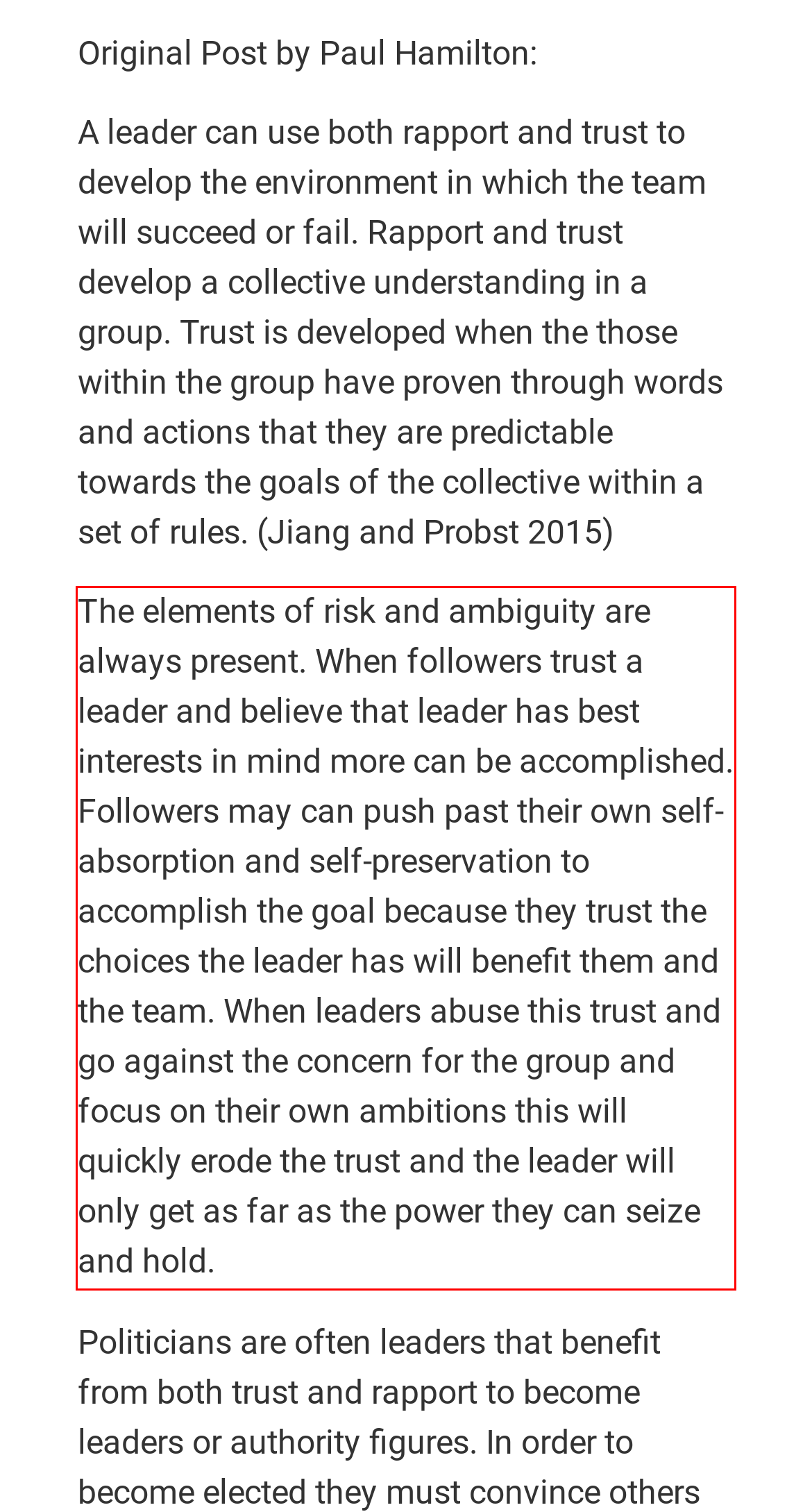Given a webpage screenshot, identify the text inside the red bounding box using OCR and extract it.

The elements of risk and ambiguity are always present. When followers trust a leader and believe that leader has best interests in mind more can be accomplished. Followers may can push past their own self-absorption and self-preservation to accomplish the goal because they trust the choices the leader has will benefit them and the team. When leaders abuse this trust and go against the concern for the group and focus on their own ambitions this will quickly erode the trust and the leader will only get as far as the power they can seize and hold.